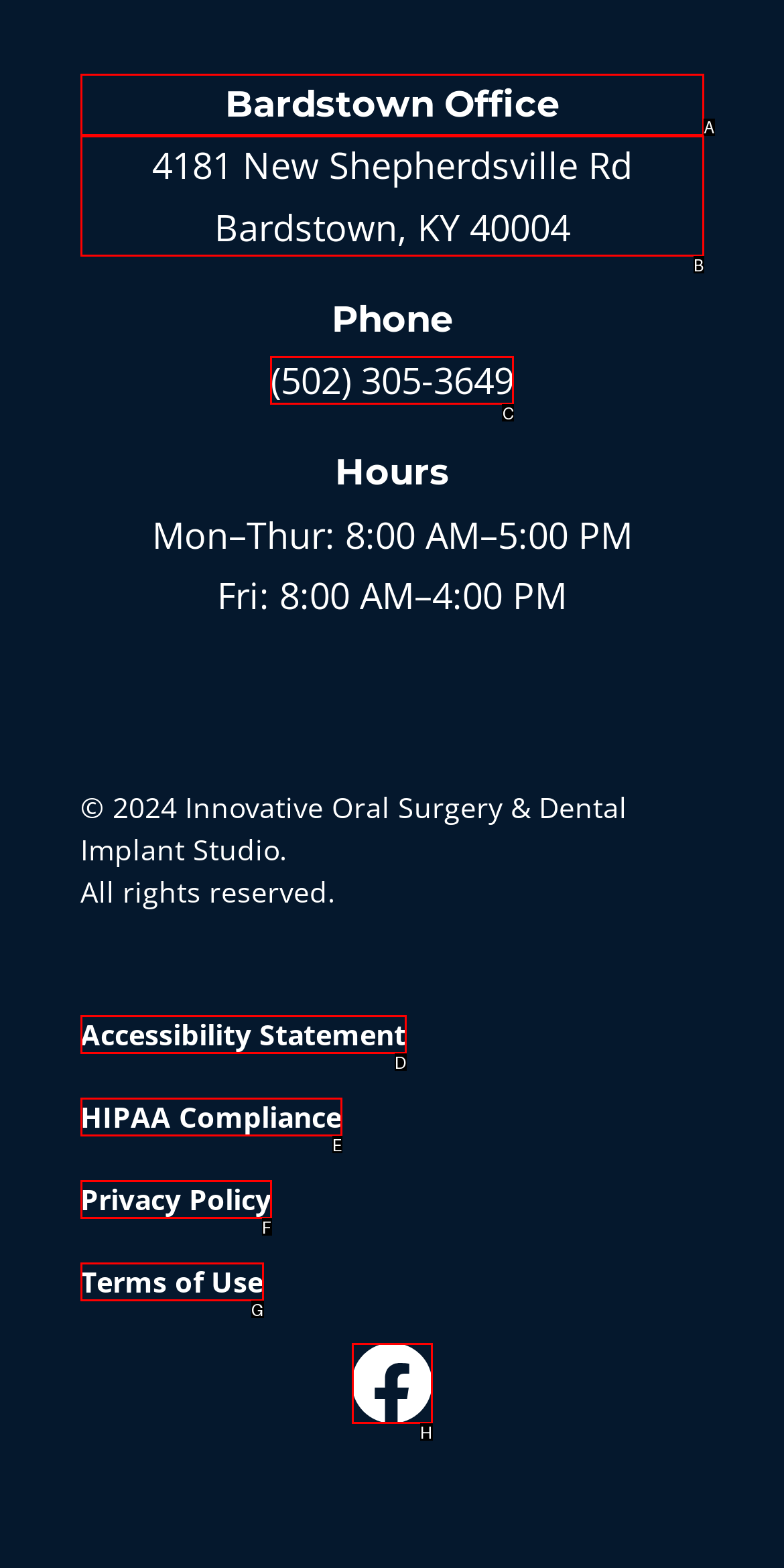From the provided options, pick the HTML element that matches the description: Privacy Policy. Respond with the letter corresponding to your choice.

F